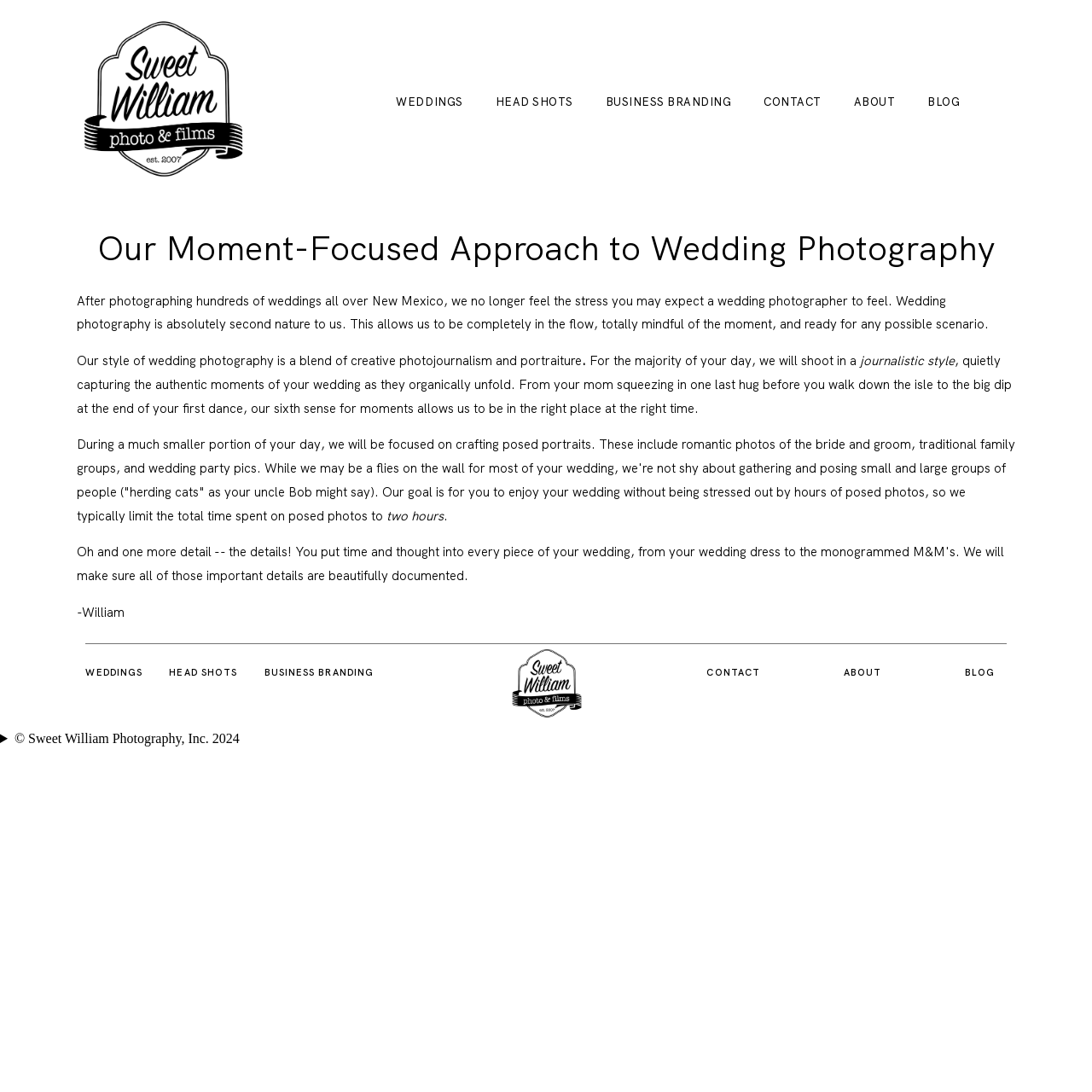What is the name of the photographer mentioned on the webpage?
Please respond to the question with a detailed and well-explained answer.

The webpage content mentions the name 'William' in the text '-William', which suggests that William is the name of the photographer.